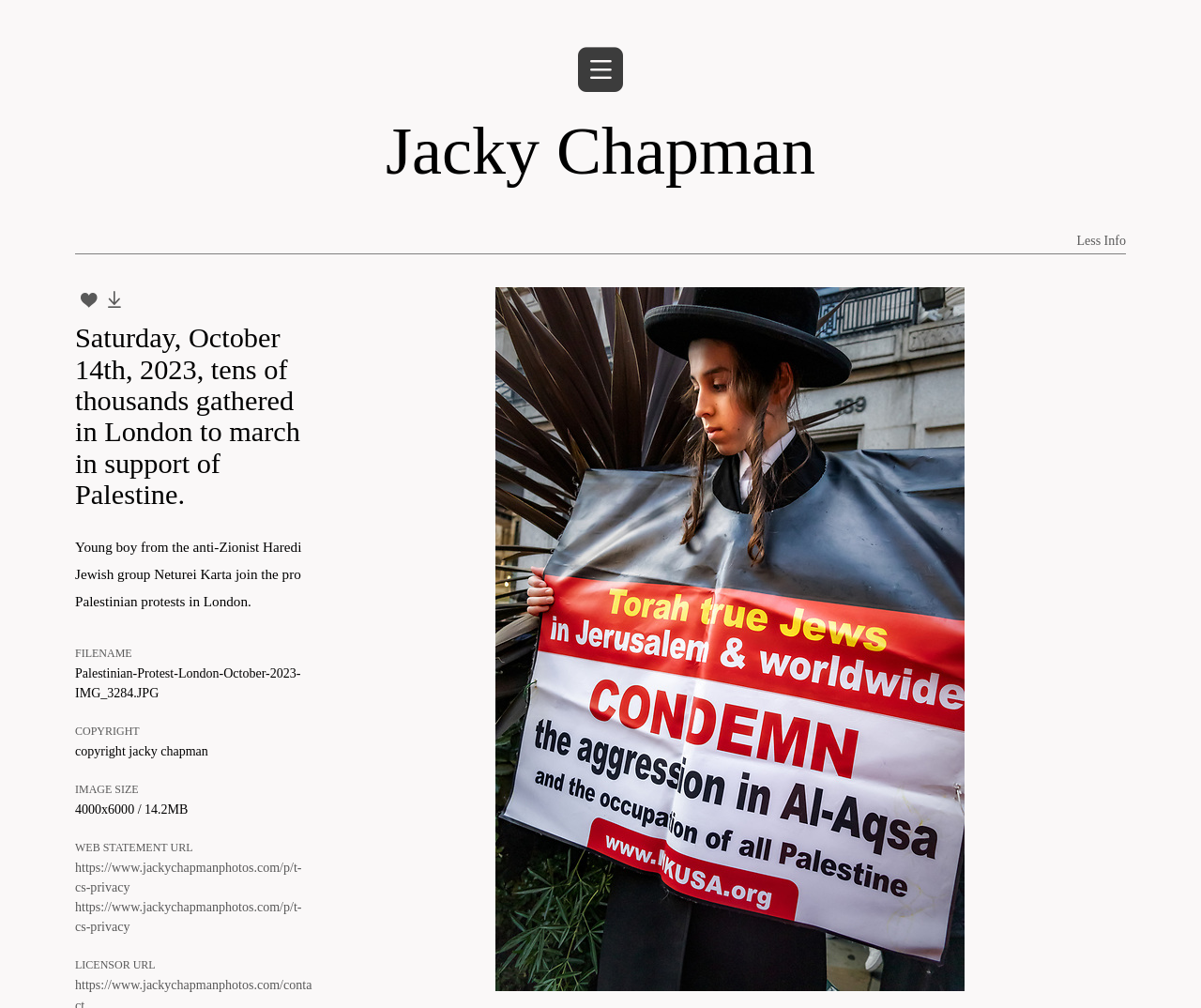Locate the bounding box coordinates of the area where you should click to accomplish the instruction: "Click on the 'Portfolio' link".

[0.277, 0.237, 0.327, 0.251]